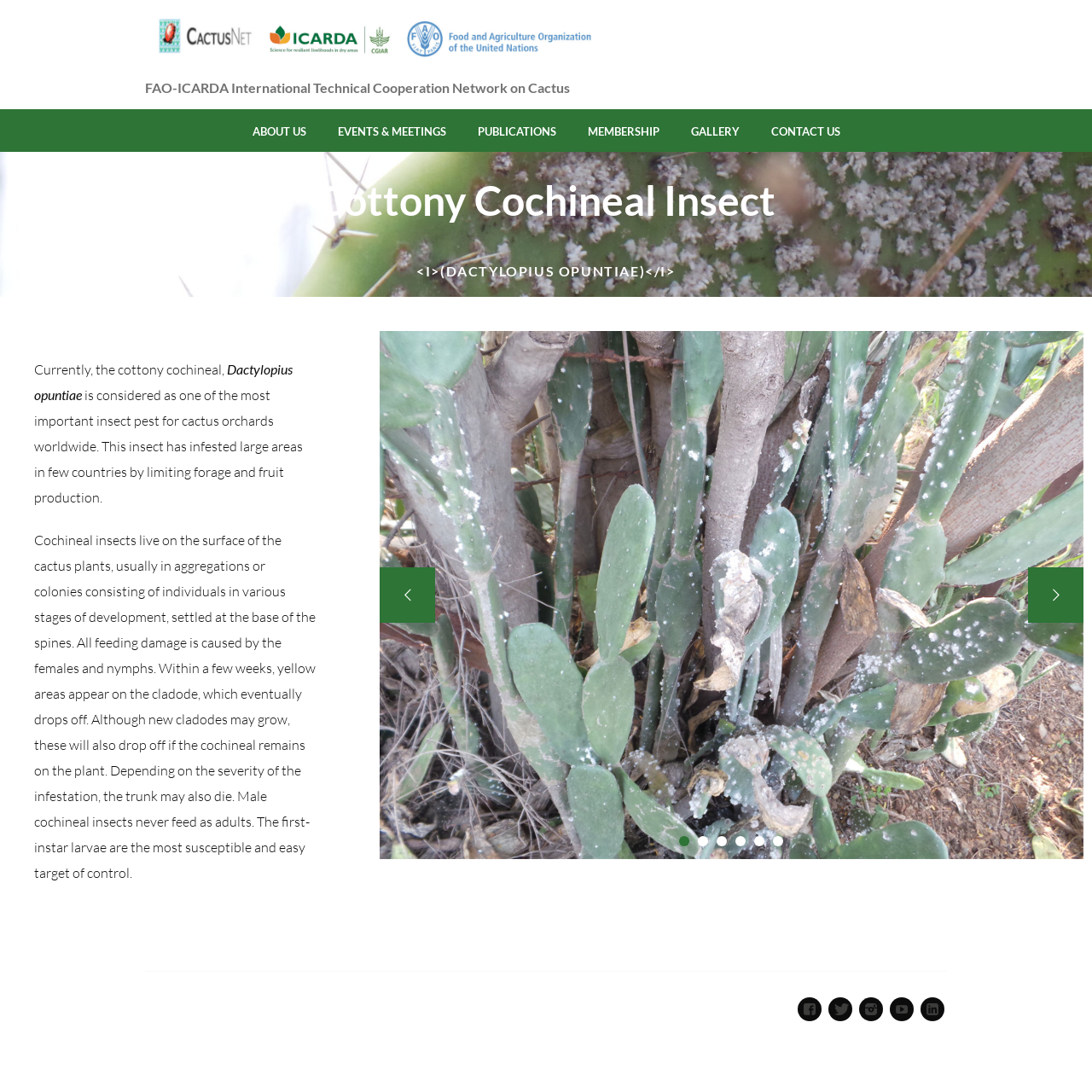What is the name of the insect pest?
Please provide a comprehensive answer based on the details in the screenshot.

The question asks for the name of the insect pest, which can be found in the heading 'Cottony Cochineal Insect' on the webpage. This heading is located at the top of the page, indicating that it is a main topic of the webpage.